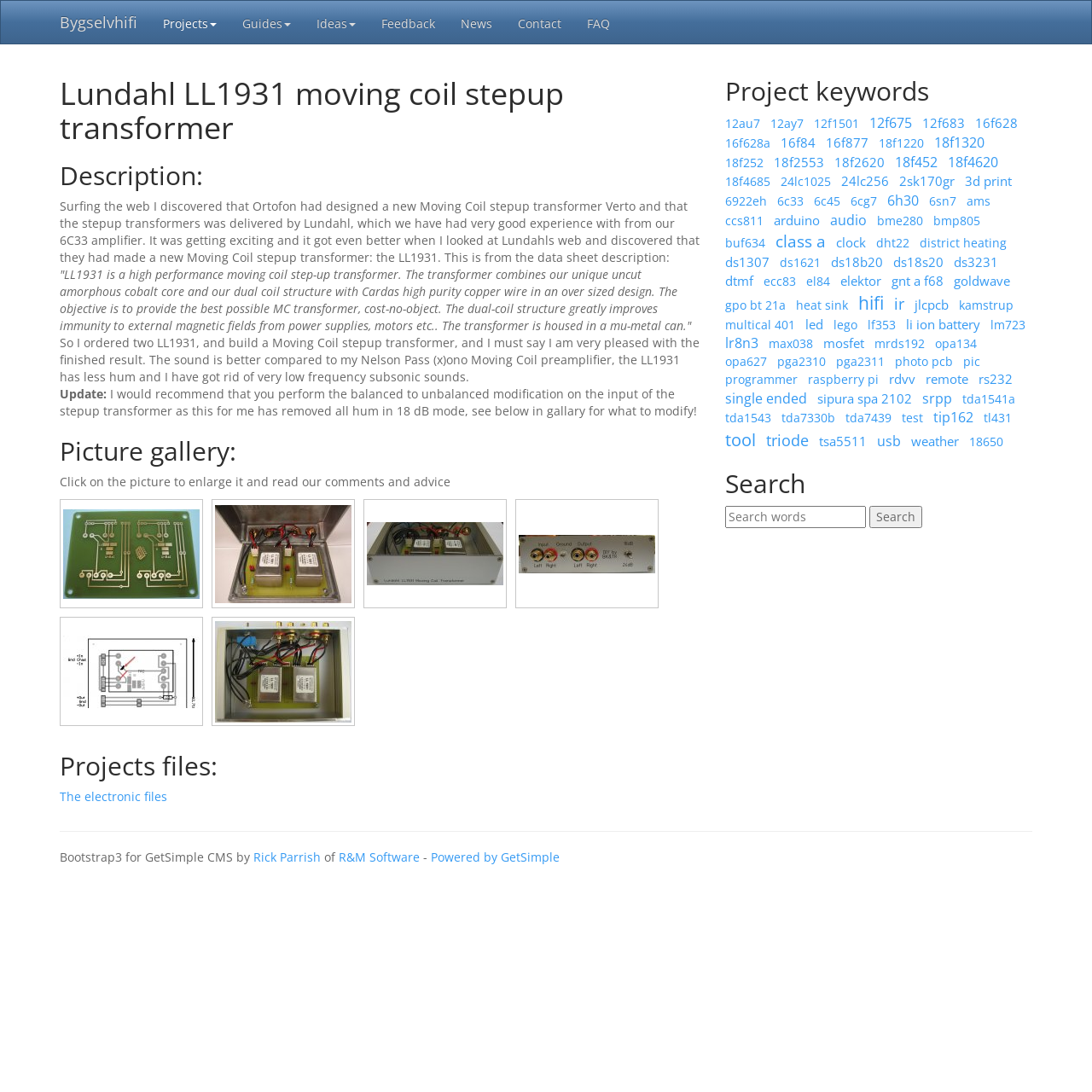Please give a short response to the question using one word or a phrase:
What is the purpose of the LL1931 transformer?

To provide the best possible MC transformer